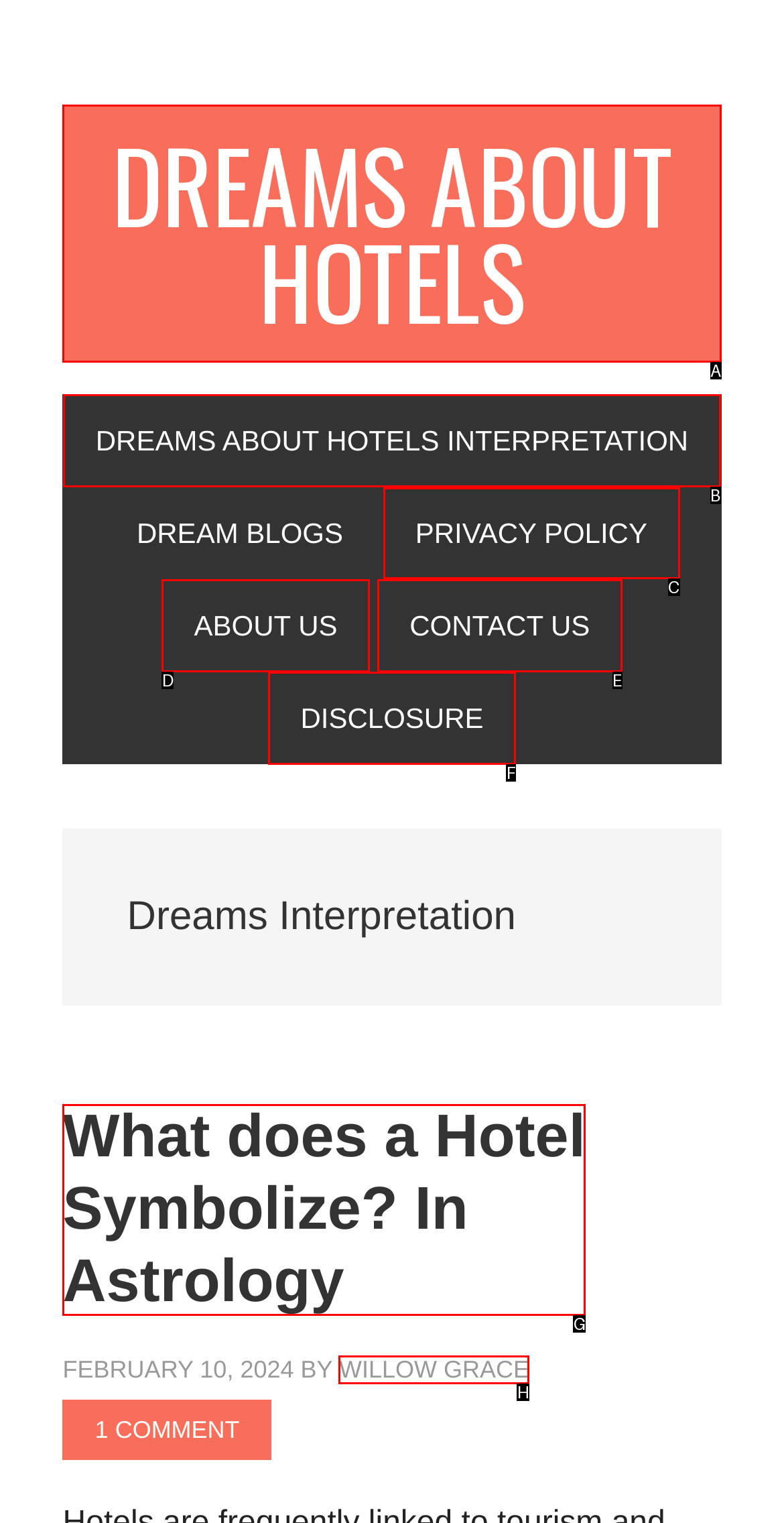What option should I click on to execute the task: view the privacy policy? Give the letter from the available choices.

C